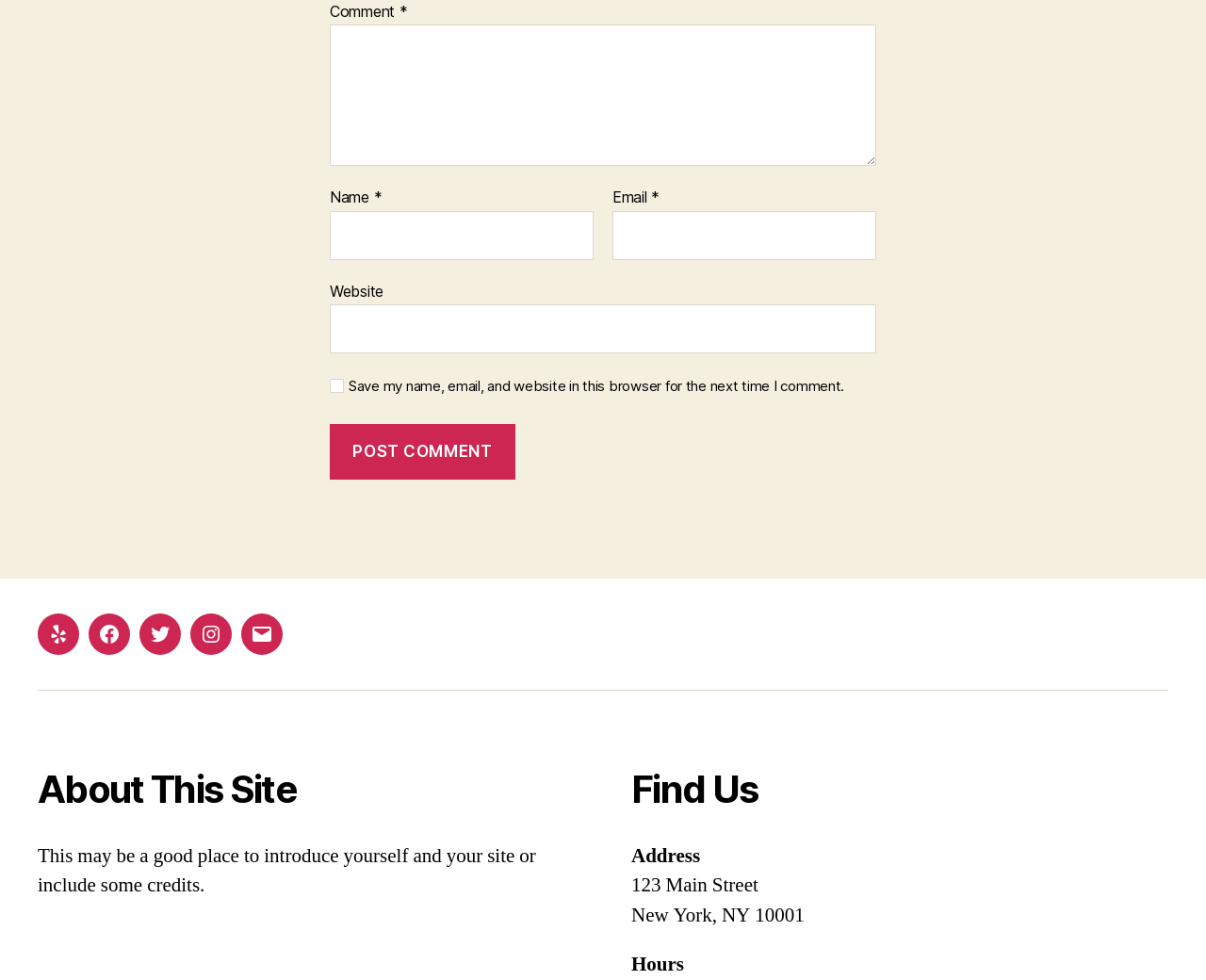What is the section below the 'About This Site' heading about?
Refer to the image and provide a concise answer in one word or phrase.

Introducing the site or credits